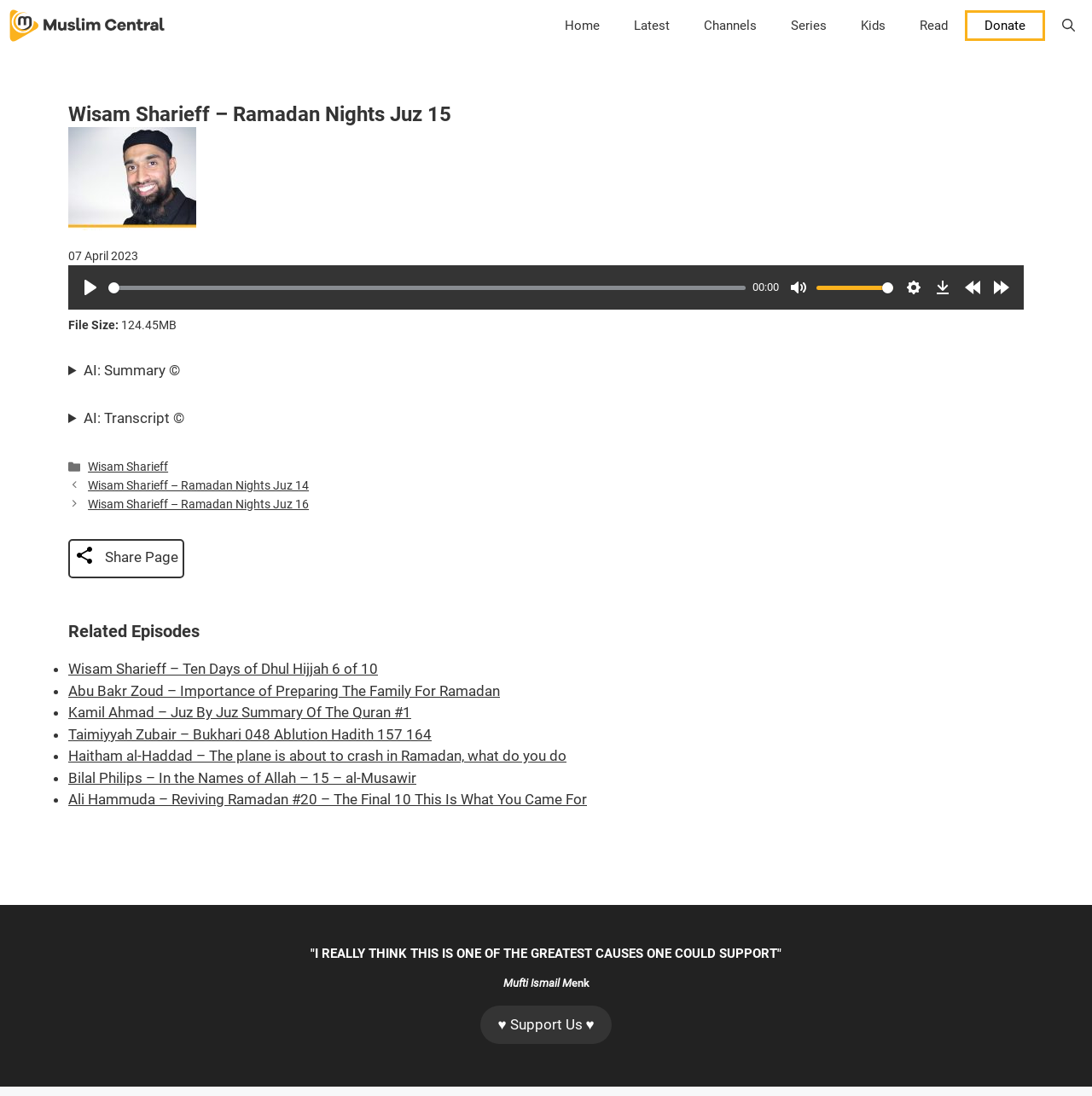Write a detailed summary of the webpage, including text, images, and layout.

This webpage is about an audio lecture titled "Ramadan Nights Juz 15" by Wisam Sharieff, hosted on Muslim Central. At the top, there is a navigation bar with links to "Home", "Latest", "Channels", "Series", "Kids", "Read", and "Donate". On the right side of the navigation bar, there is a search bar link.

Below the navigation bar, there is a main content area with an article about the audio lecture. The article has a heading with the title of the lecture, accompanied by an image of Wisam Sharieff. Below the heading, there is a time indicator showing the date "07 April 2023". 

To the right of the time indicator, there are audio controls, including a play button, a seek slider, a current time indicator, a mute button, a volume slider, and a settings button. Next to the audio controls, there is a download link.

Below the audio controls, there is a section with details about the audio file, including its size, "124.45MB". There are also two disclosure triangles, one for a summary and one for a transcript, both with copyright symbols.

Further down, there is a footer section with links to categories, including a link to Wisam Sharieff's profile. There is also a navigation section with links to related posts, including "Wisam Sharieff – Ramadan Nights Juz 14" and "Wisam Sharieff – Ramadan Nights Juz 16".

On the right side of the footer section, there is an image and a "Share Page" text. Below that, there is a heading "Related Episodes" with a list of links to other audio lectures, including "Wisam Sharieff – Ten Days of Dhul Hijjah 6 of 10", "Abu Bakr Zoud – Importance of Preparing The Family For Ramadan", and others.

At the bottom of the page, there are two headings with quotes, one from Mufti Ismail Menk, and a link to "♥ Support Us ♥".